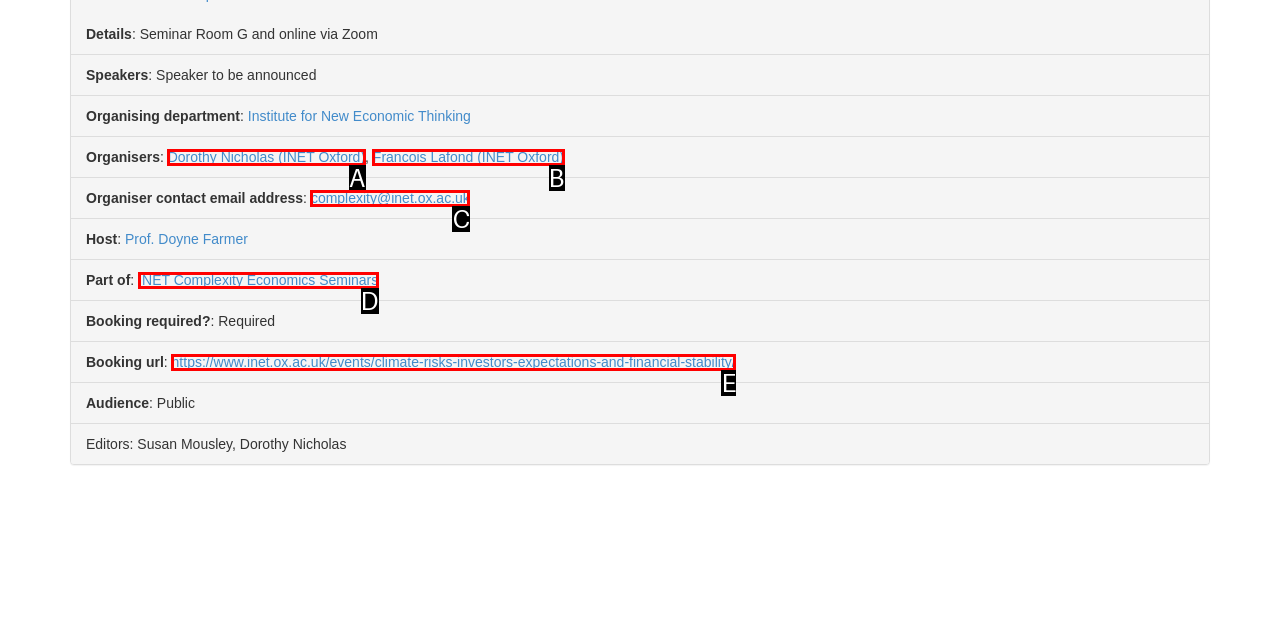Select the letter that corresponds to the UI element described as: https://www.inet.ox.ac.uk/events/climate-risks-investors-expectations-and-financial-stability/
Answer by providing the letter from the given choices.

E